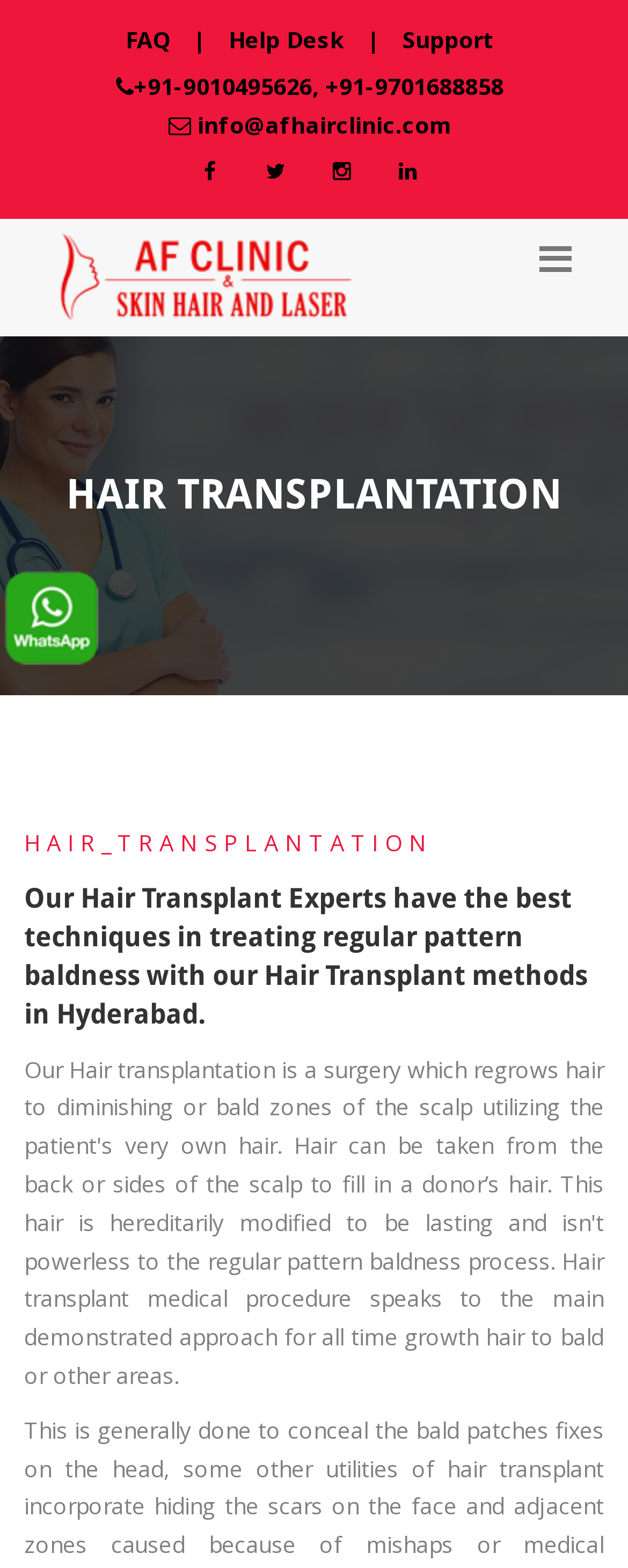Determine the bounding box for the HTML element described here: "Help Desk". The coordinates should be given as [left, top, right, bottom] with each number being a float between 0 and 1.

[0.364, 0.015, 0.549, 0.035]